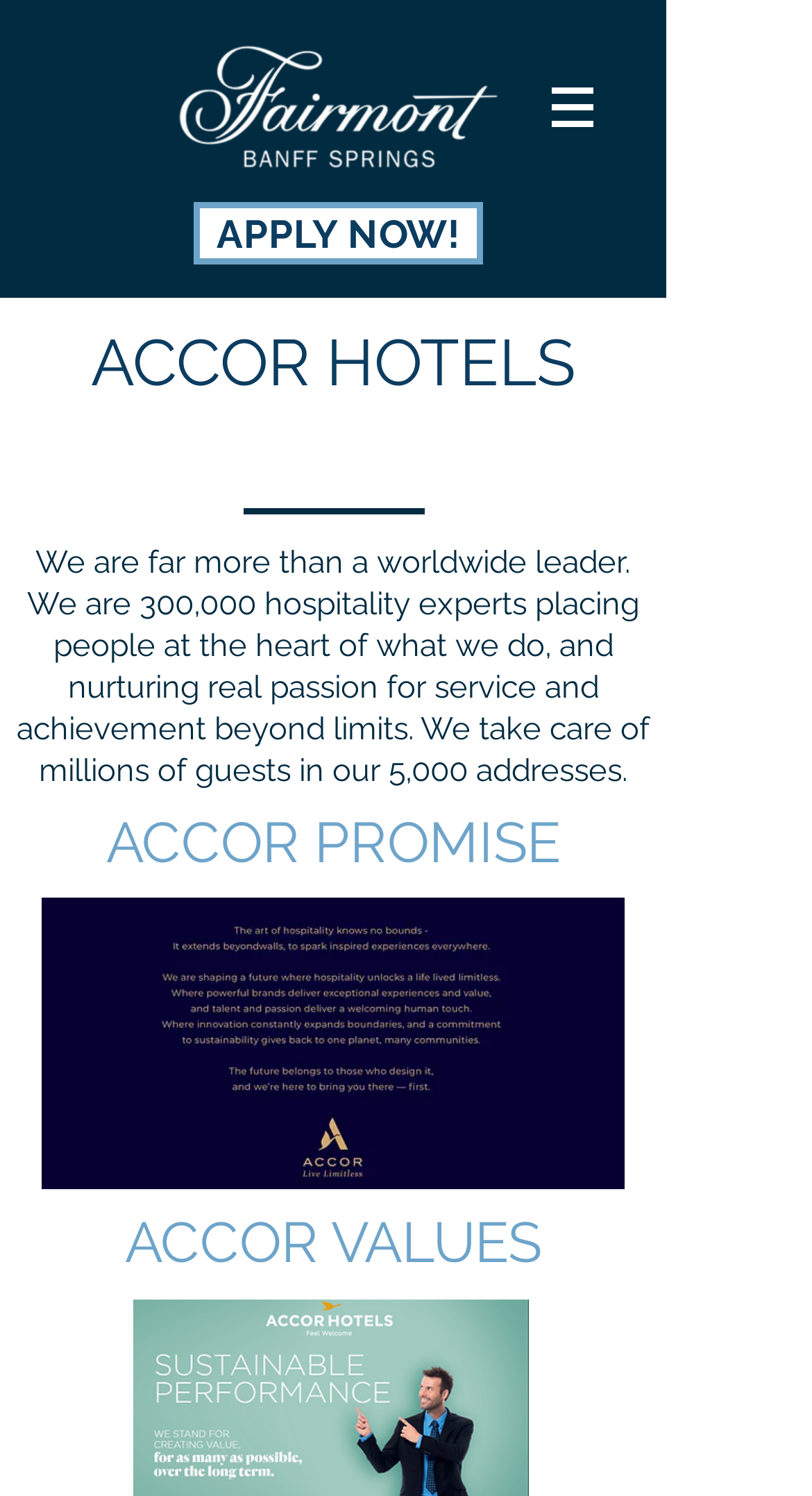Using the details in the image, give a detailed response to the question below:
What is the tone of the webpage?

The tone of the webpage is professional, as it uses formal language and a structured layout to convey information about Accor Hotels and Fairmont Banff Springs, giving the impression of a corporate website.